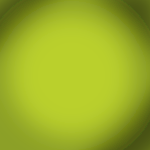Answer this question using a single word or a brief phrase:
What is the purpose of the logo in the footer?

Represents brand's identity